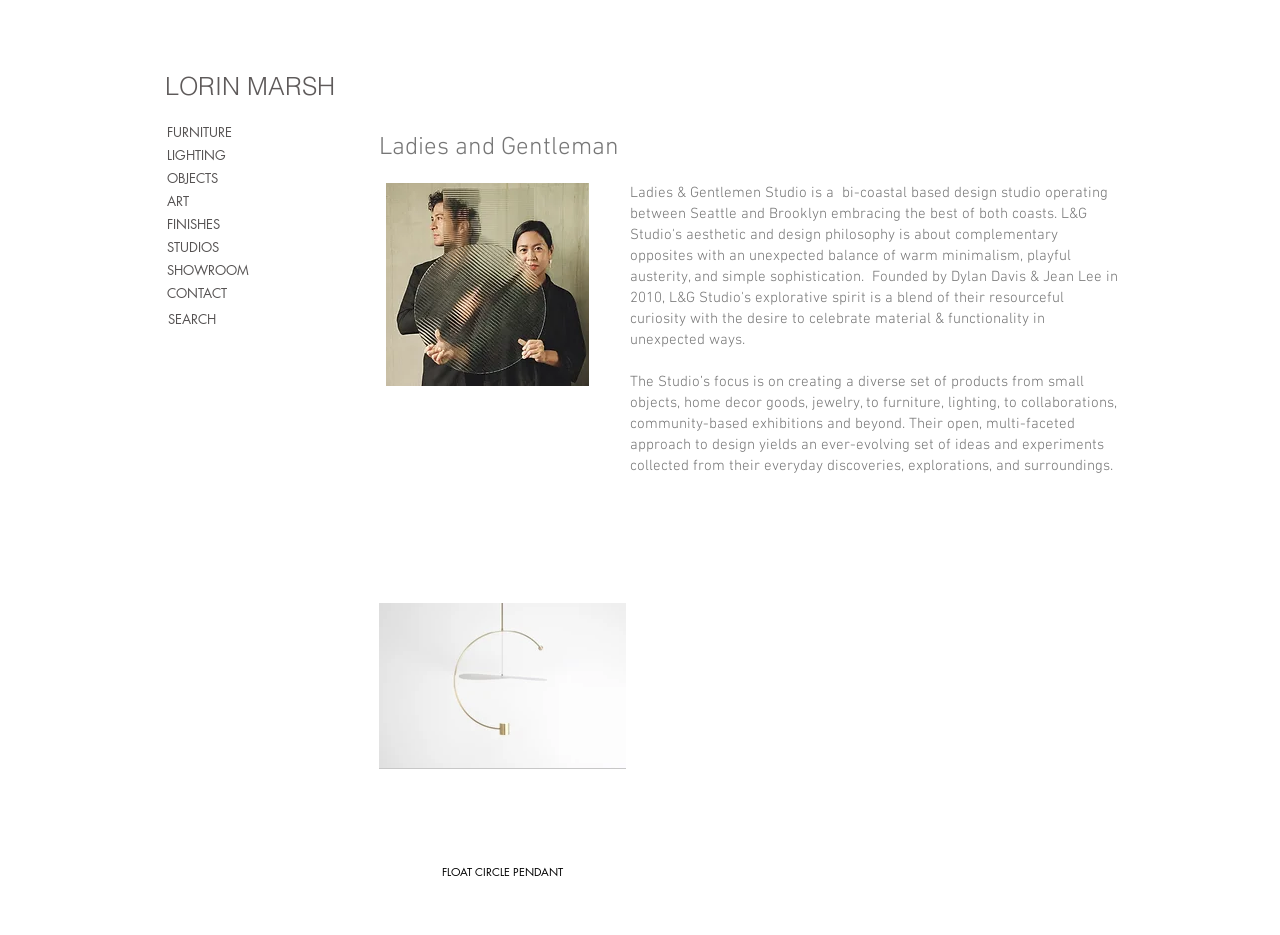Carefully observe the image and respond to the question with a detailed answer:
What is the name of the pendant shown on the webpage?

The link 'FLOAT CIRCLE PENDANT' is present on the webpage, which suggests that the pendant shown on the webpage is called Float Circle Pendant.